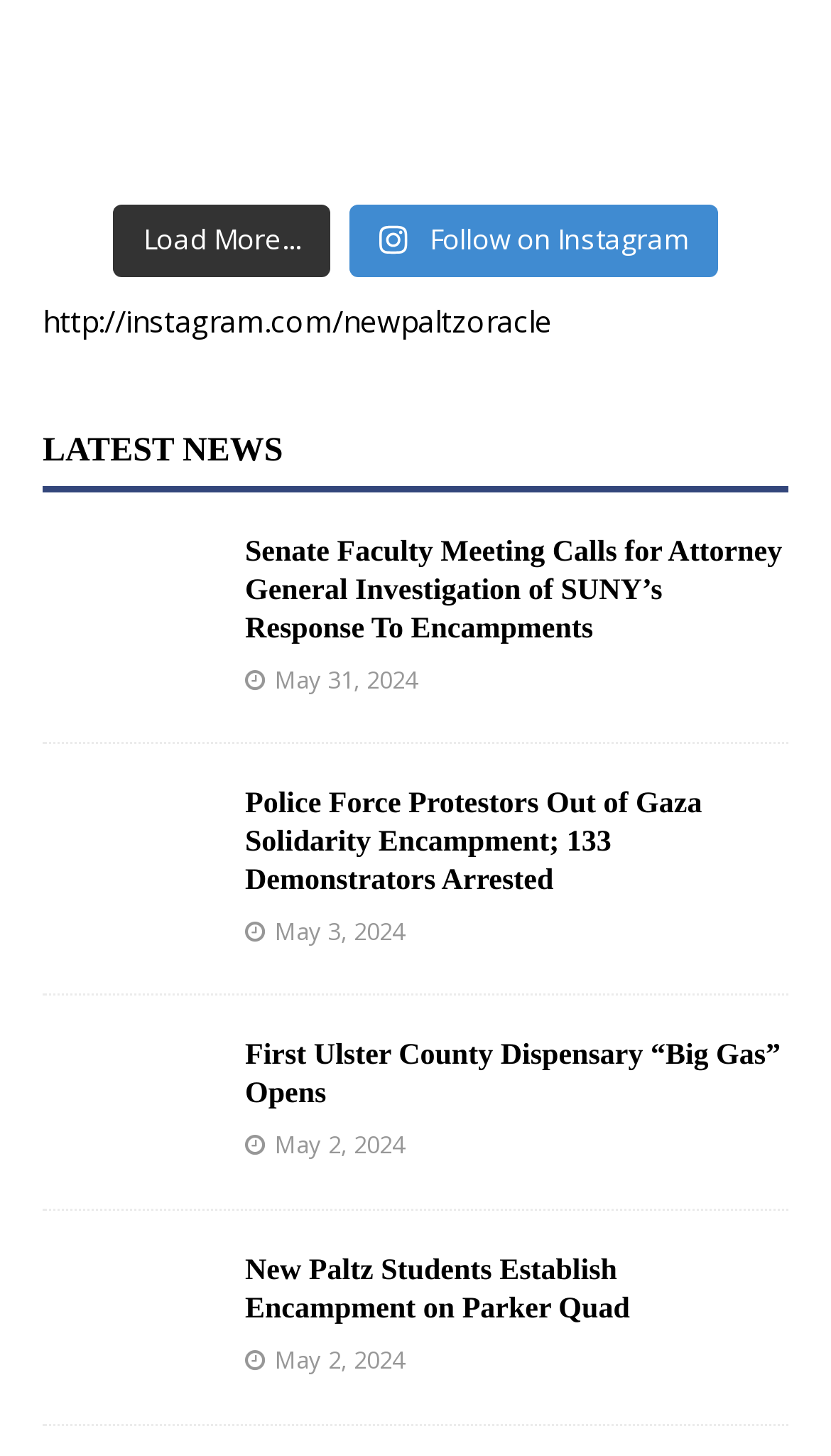Please find the bounding box coordinates of the element that you should click to achieve the following instruction: "Toggle the menu". The coordinates should be presented as four float numbers between 0 and 1: [left, top, right, bottom].

None